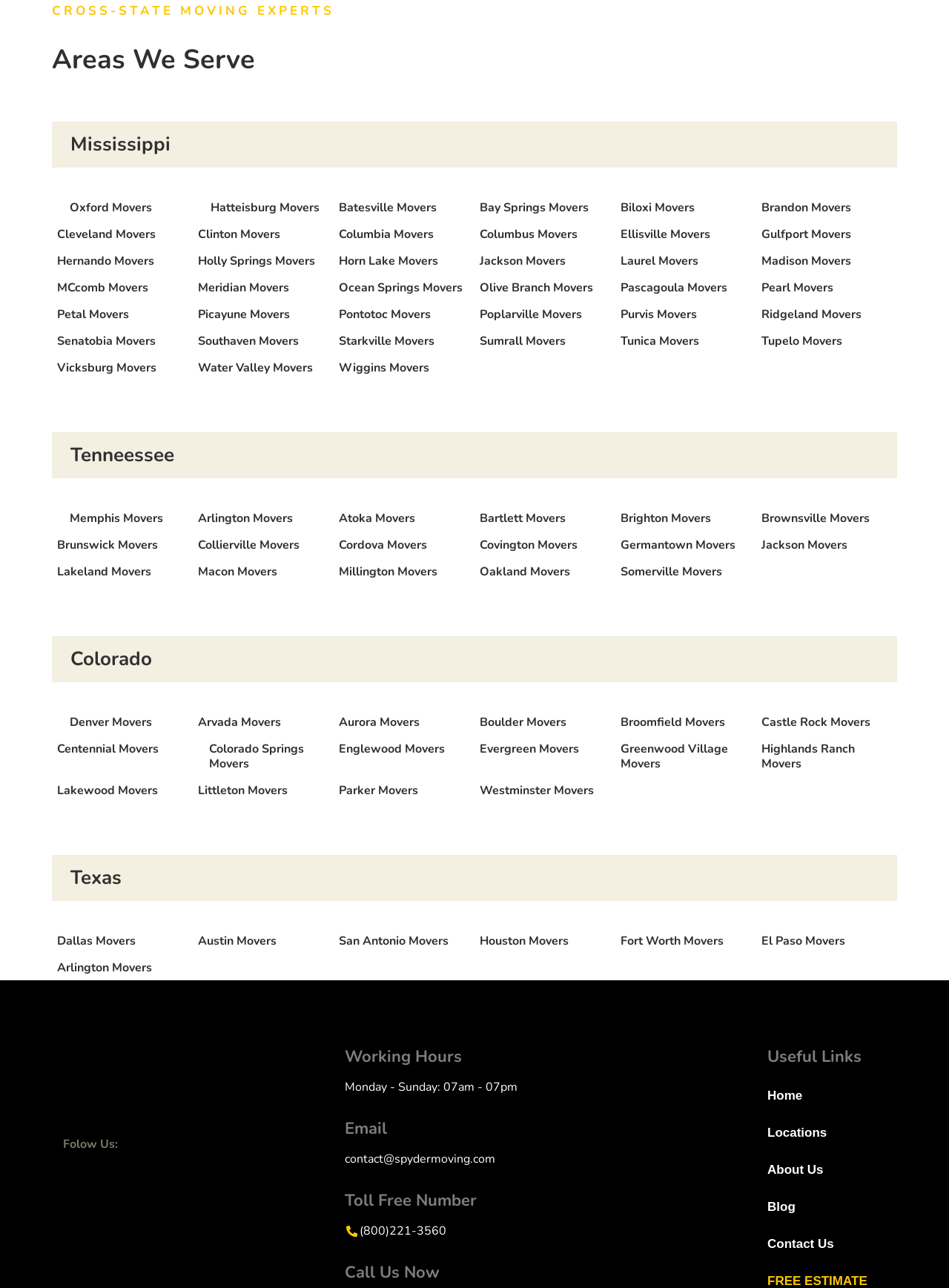Extract the bounding box coordinates for the UI element described by the text: "Boulder Movers". The coordinates should be in the form of [left, top, right, bottom] with values between 0 and 1.

[0.505, 0.554, 0.597, 0.566]